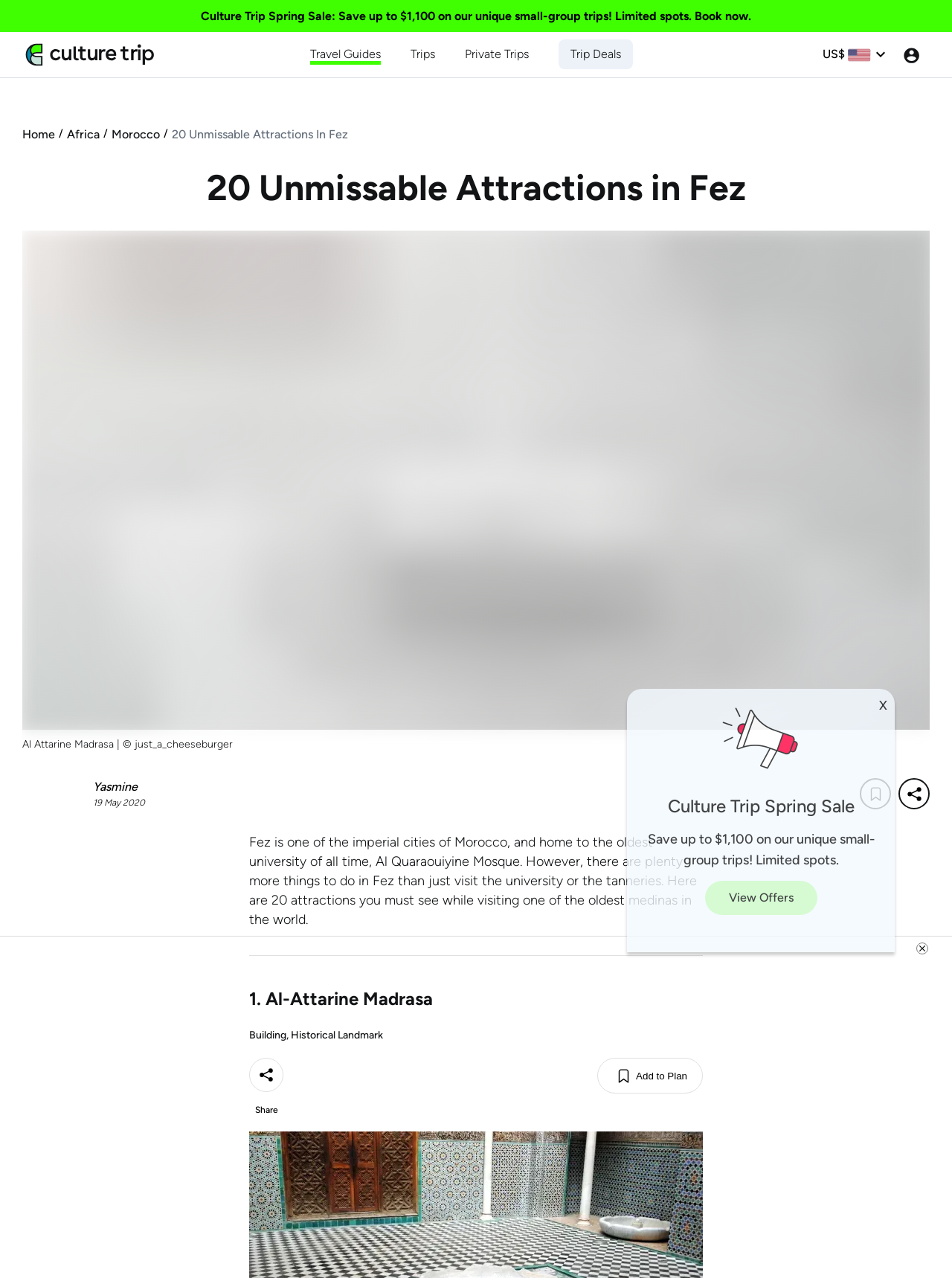What is the name of the author of the article?
Can you offer a detailed and complete answer to this question?

The question asks about the author of the article. From the webpage, we can see that the link 'Yasmine' is present, which is likely to be the author of the article.